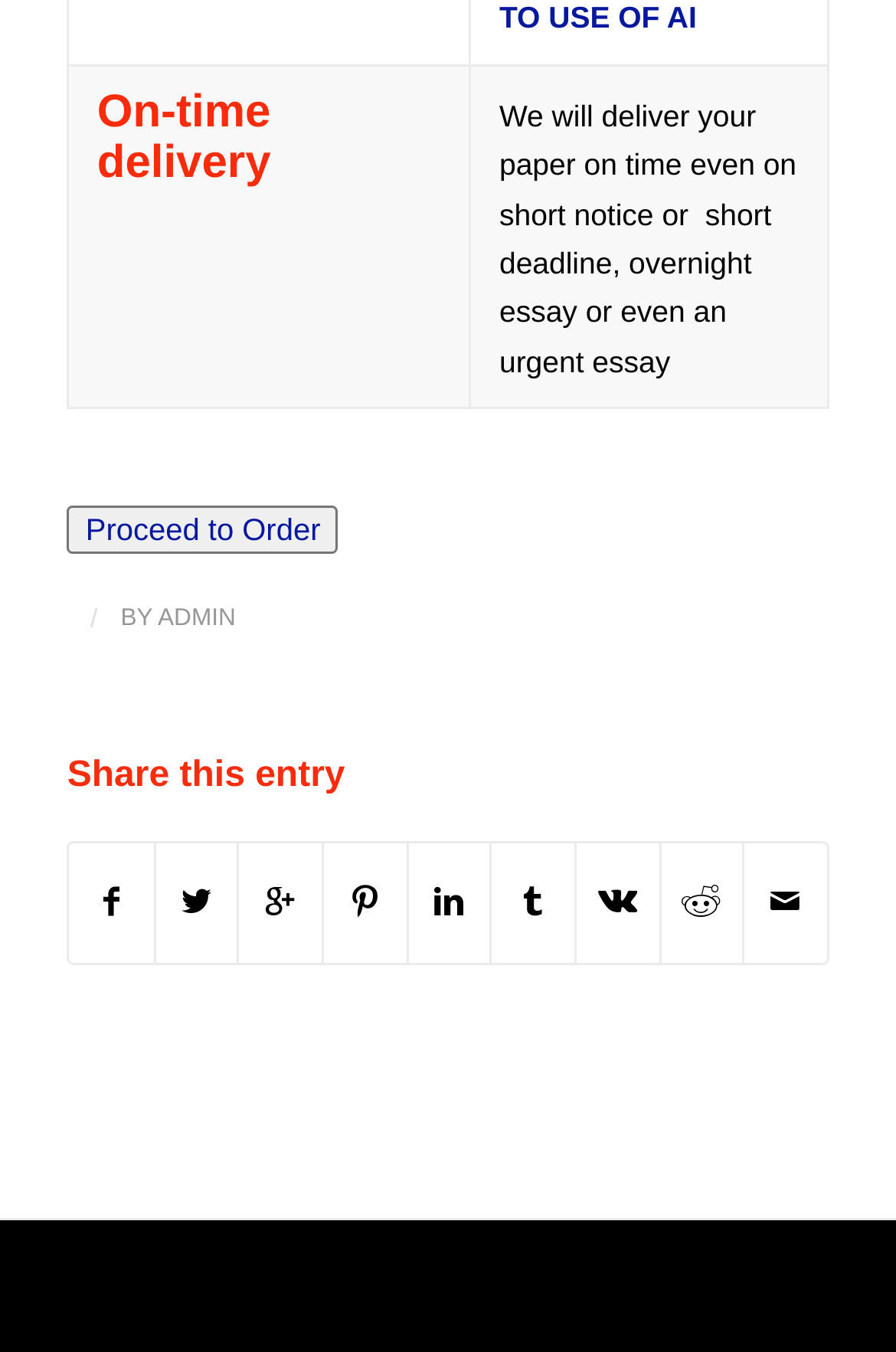Determine the bounding box for the UI element described here: "CBS Sports".

None